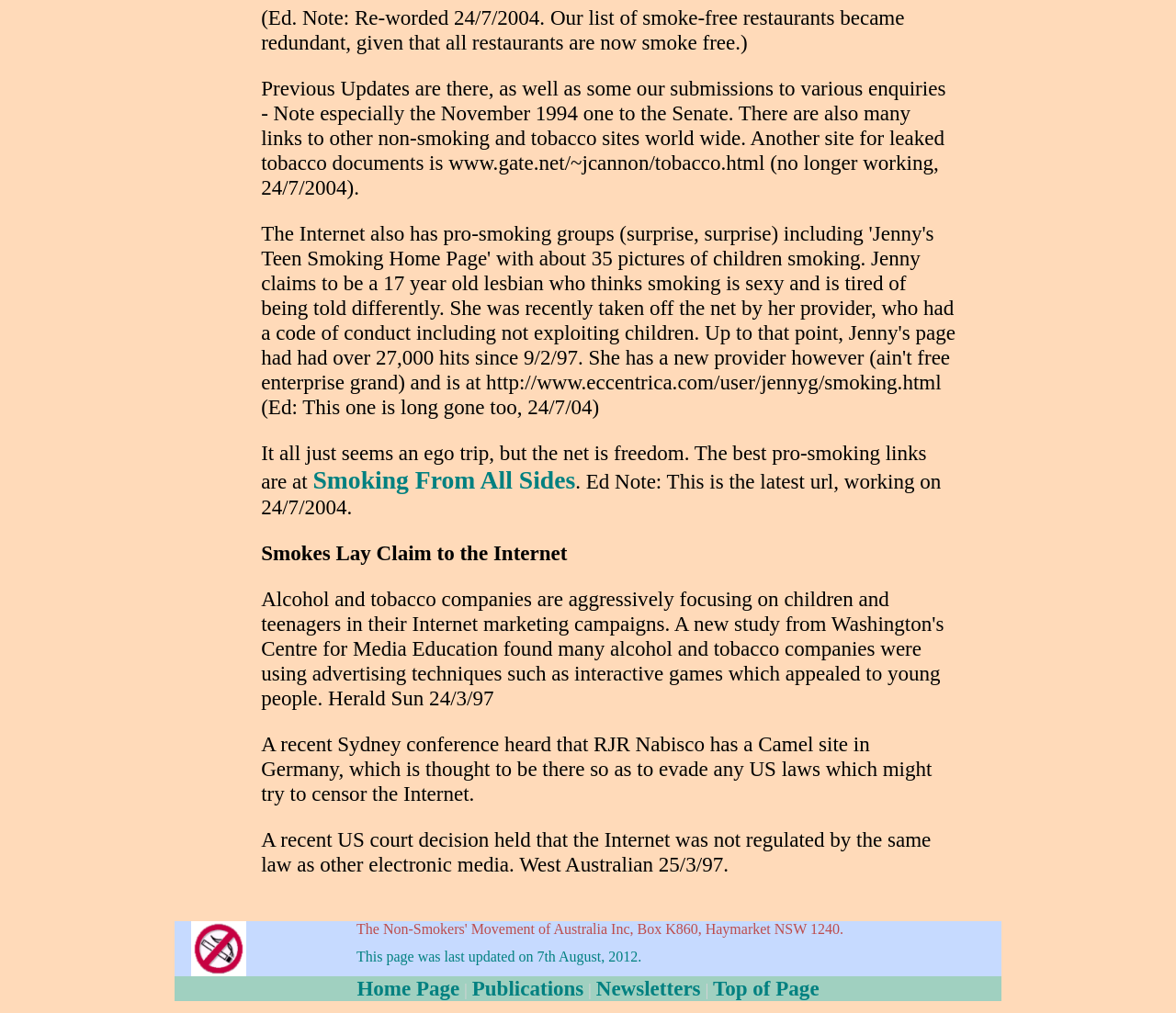Refer to the image and answer the question with as much detail as possible: What is the topic of the webpage?

I found the answer by looking at the text on the page which mentions 'non-smoking', 'tobacco', and 'smoke-free restaurants', indicating that the topic of the webpage is related to non-smoking and tobacco.